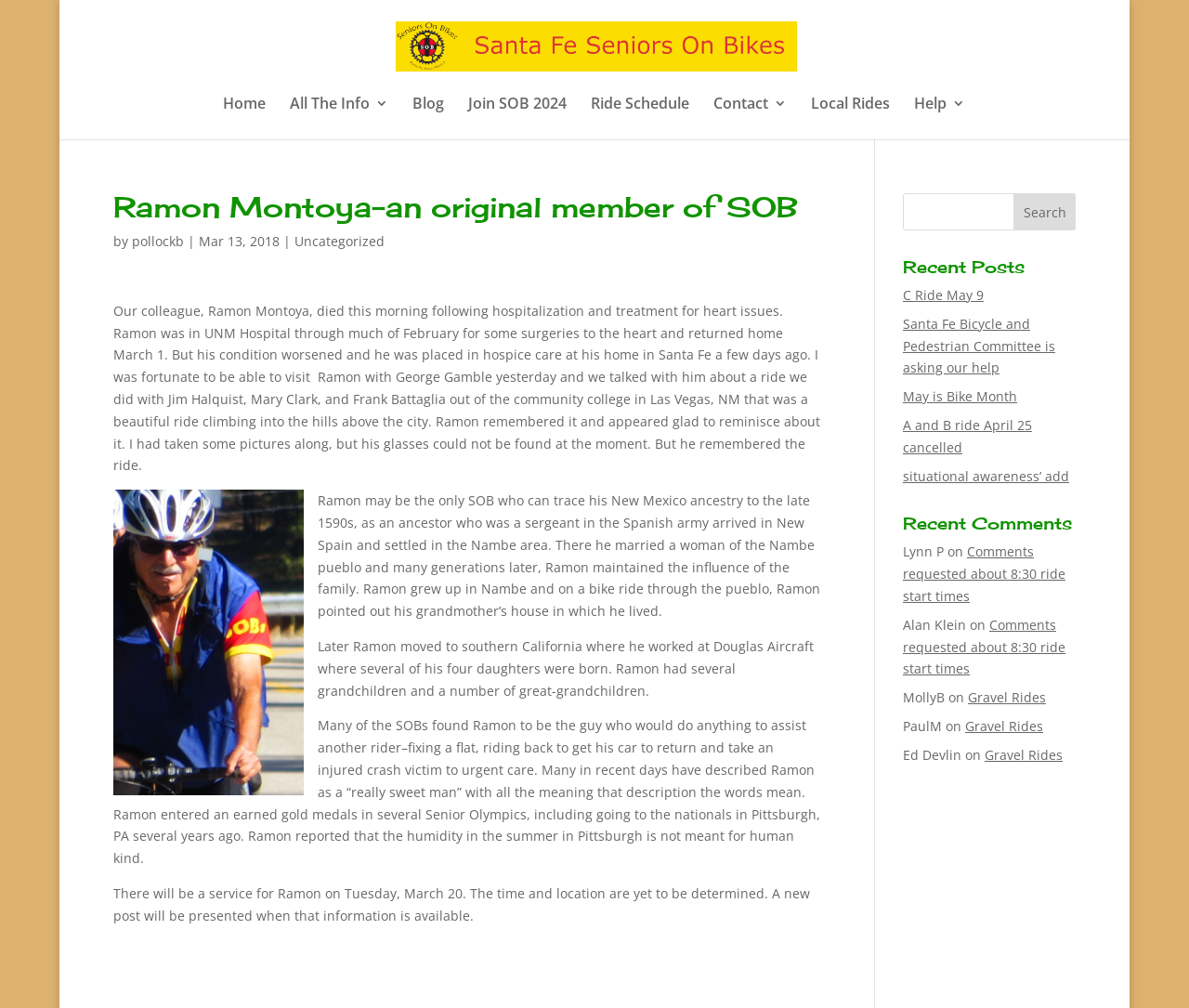How many links are there in the top navigation menu?
Could you answer the question in a detailed manner, providing as much information as possible?

The top navigation menu contains links to 'Home', 'All The Info 3', 'Blog', 'Join SOB 2024', 'Ride Schedule', 'Contact 3', and 'Local Rides', which makes a total of 7 links.